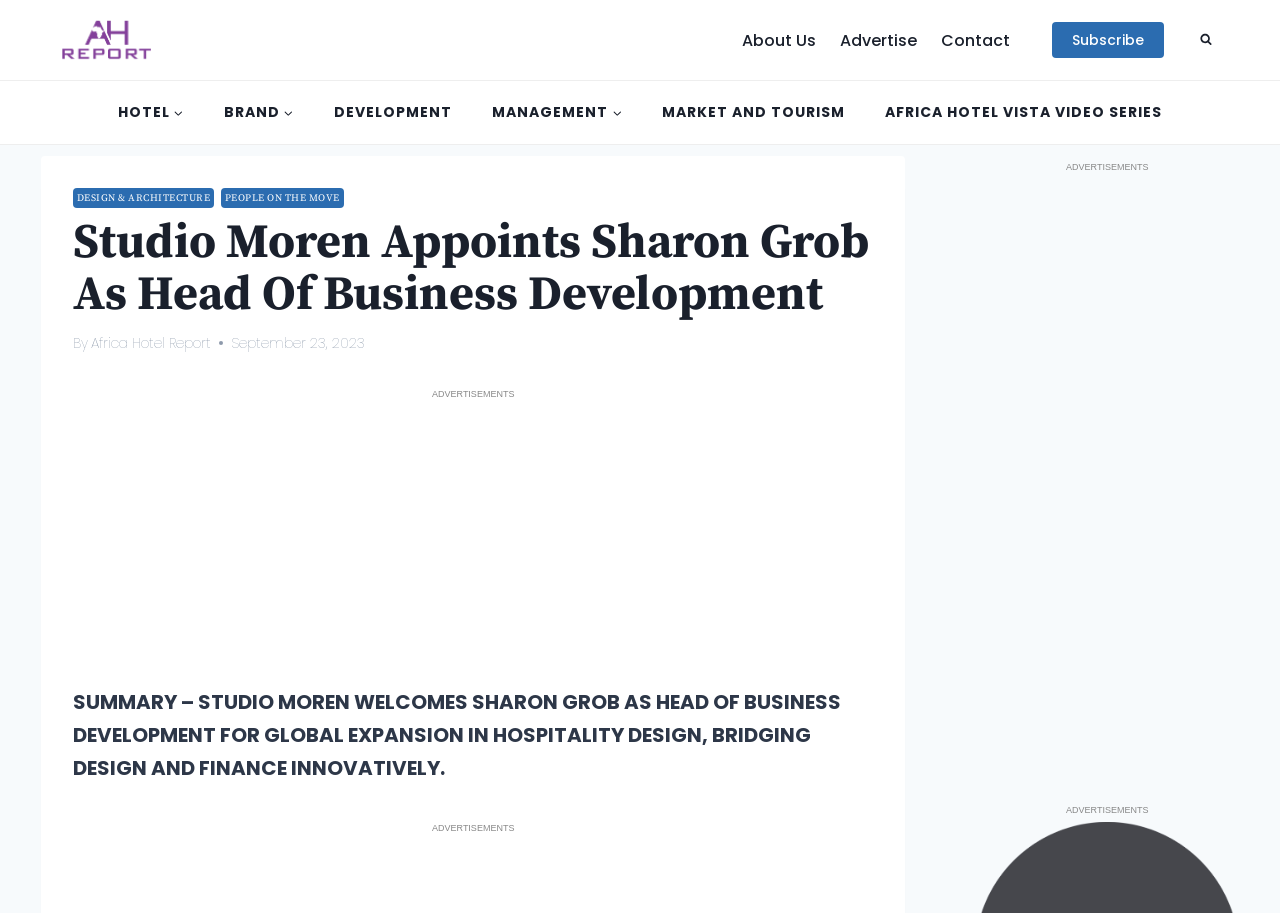Please determine the bounding box coordinates of the element's region to click for the following instruction: "View Hotel".

[0.076, 0.111, 0.159, 0.136]